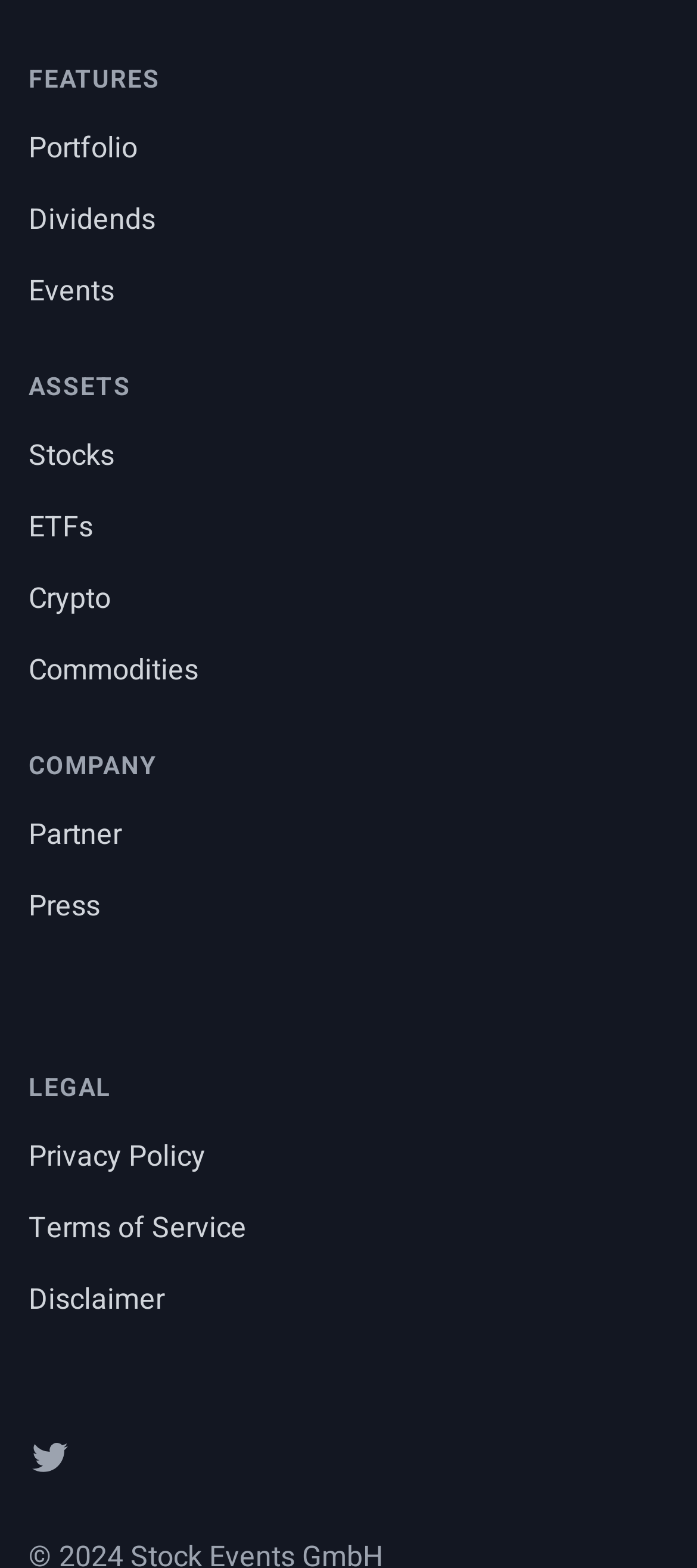Given the description of the UI element: "Privacy Policy", predict the bounding box coordinates in the form of [left, top, right, bottom], with each value being a float between 0 and 1.

[0.041, 0.724, 0.295, 0.751]